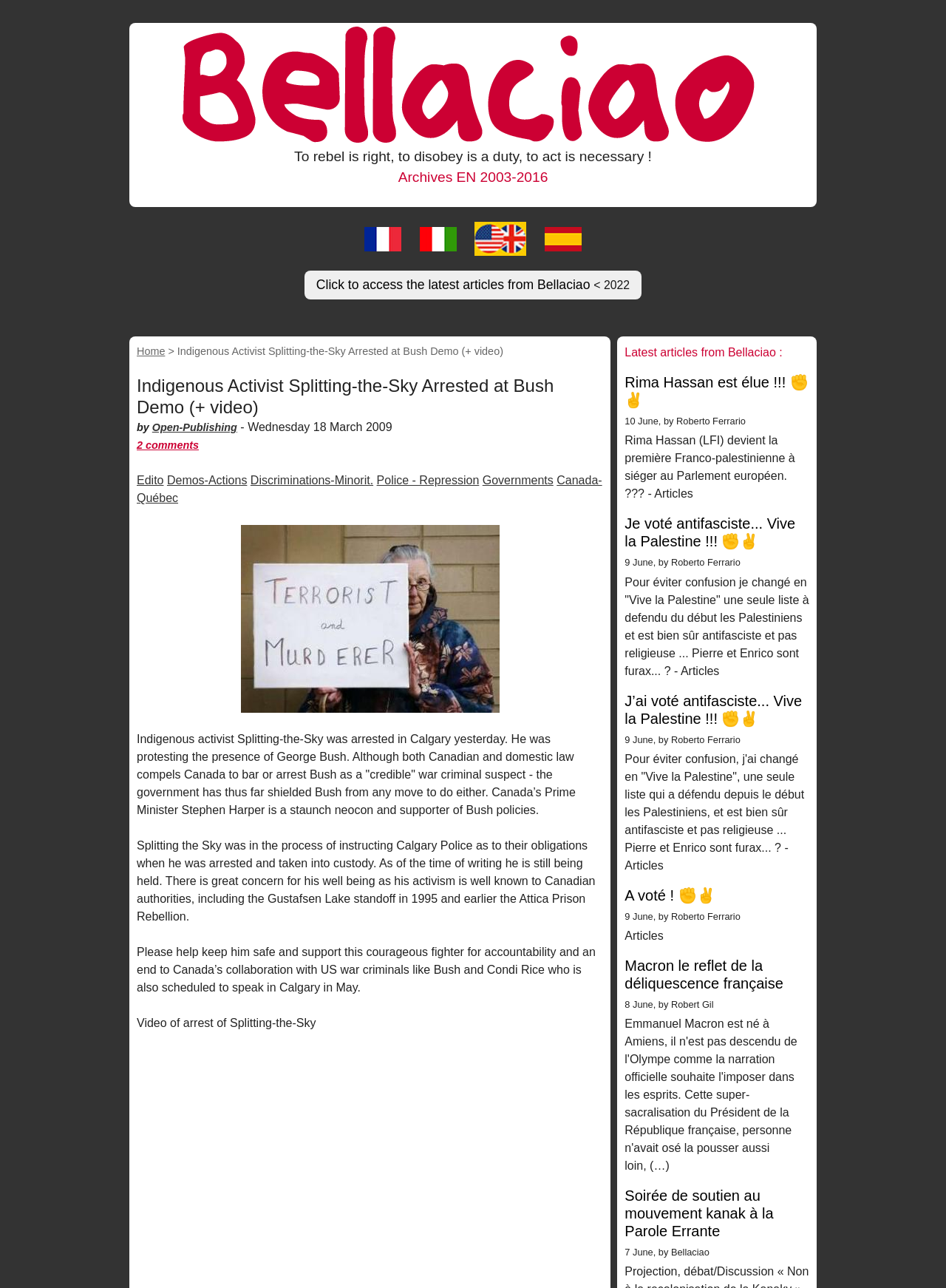Please identify the bounding box coordinates of the area I need to click to accomplish the following instruction: "Click the link to read the article 'Je voté antifasciste... Vive la Palestine!!!'".

[0.66, 0.4, 0.855, 0.427]